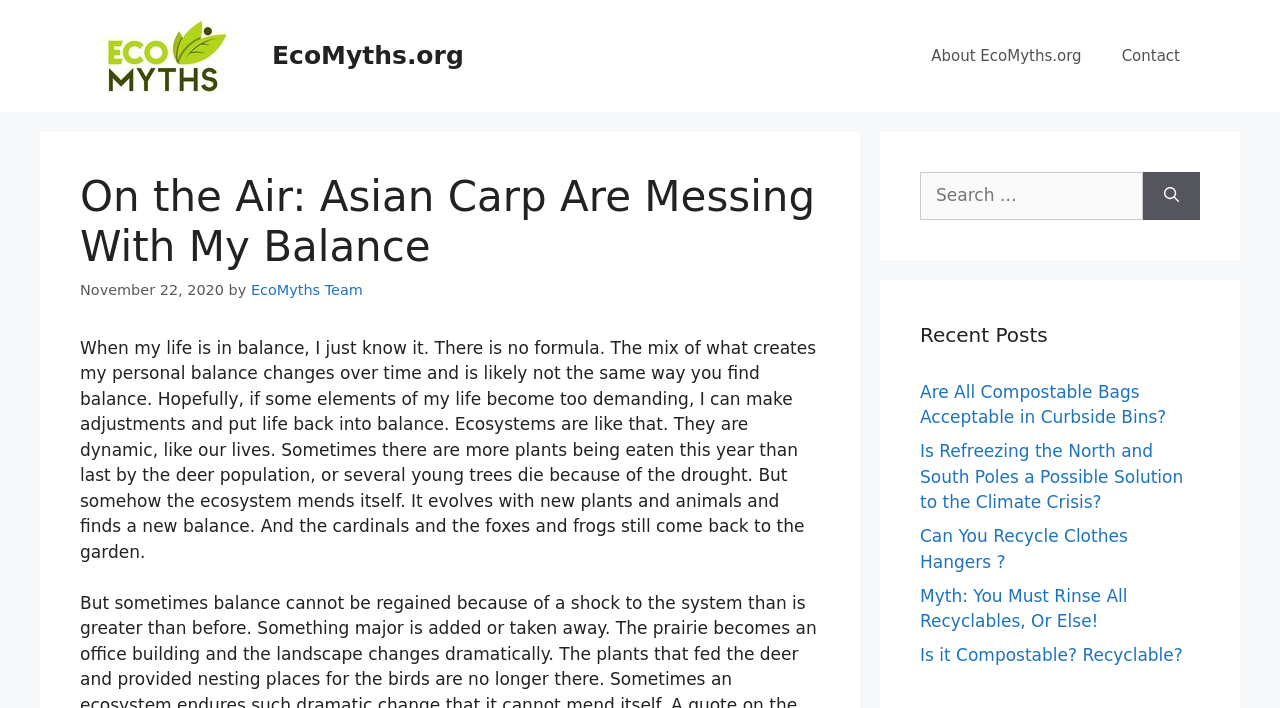Produce an extensive caption that describes everything on the webpage.

The webpage is titled "On the Air: Asian Carp Are Messing With My Balance - EcoMyths.org" and has a prominent link to the website's homepage at the top left corner. Below this, there is a header section that contains the title of the article, "On the Air: Asian Carp Are Messing With My Balance", along with the date "November 22, 2020" and the author "EcoMyths Team".

The main content of the webpage is a block of text that discusses the concept of balance in life and ecosystems. The text is positioned in the top half of the page and spans about two-thirds of the width. It describes how balance is achieved in personal life and ecosystems, using examples of deer populations and droughts.

To the right of the main content, there is a complementary section that contains a search bar with a label "Search for:" and a search button. Below this, there is a heading "Recent Posts" followed by a list of four links to other articles on the website, including "Are All Compostable Bags Acceptable in Curbside Bins?", "Is Refreezing the North and South Poles a Possible Solution to the Climate Crisis?", "Can You Recycle Clothes Hangers?", and "Myth: You Must Rinse All Recyclables, Or Else!".

At the top right corner of the page, there are three links: "EcoMyths.org", "About EcoMyths.org", and "Contact". There is also an image of the EcoMyths.org logo at the top left corner.